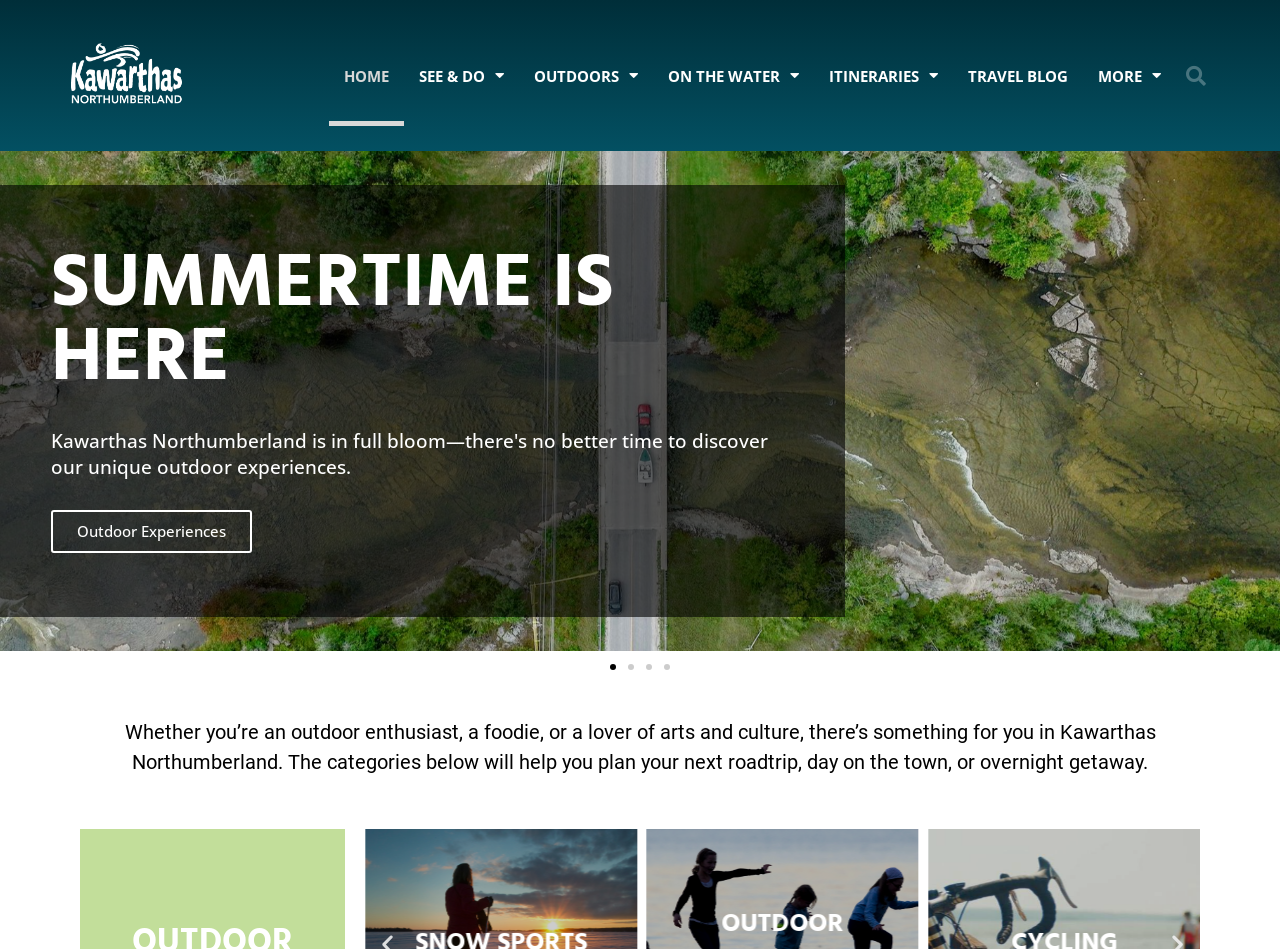Please indicate the bounding box coordinates of the element's region to be clicked to achieve the instruction: "Search for something". Provide the coordinates as four float numbers between 0 and 1, i.e., [left, top, right, bottom].

[0.919, 0.059, 0.934, 0.101]